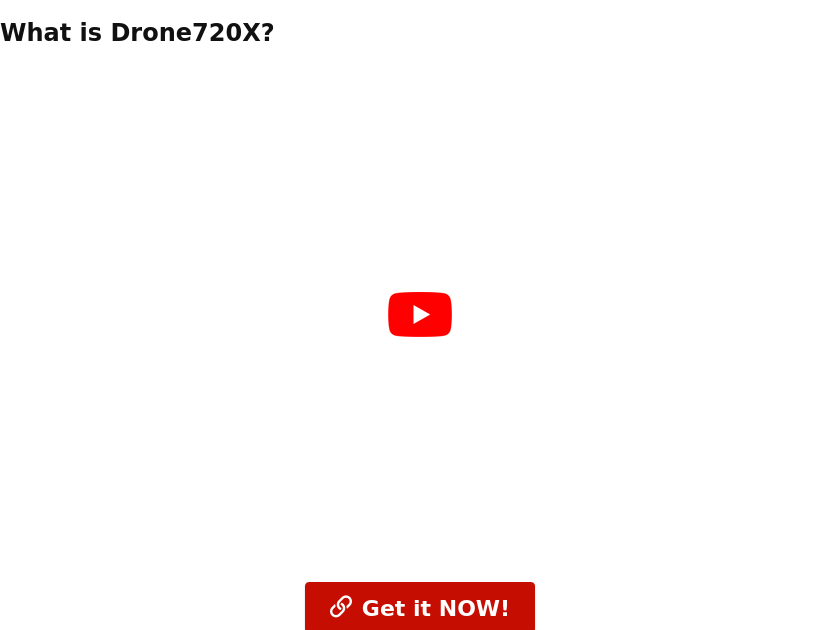What is the purpose of the red button?
Kindly offer a detailed explanation using the data available in the image.

The vibrant red button labeled 'Get it NOW!' stands out at the bottom of the webpage, its purpose is to encourage immediate action for interested buyers, prompting them to take action and purchase the Drone720X.